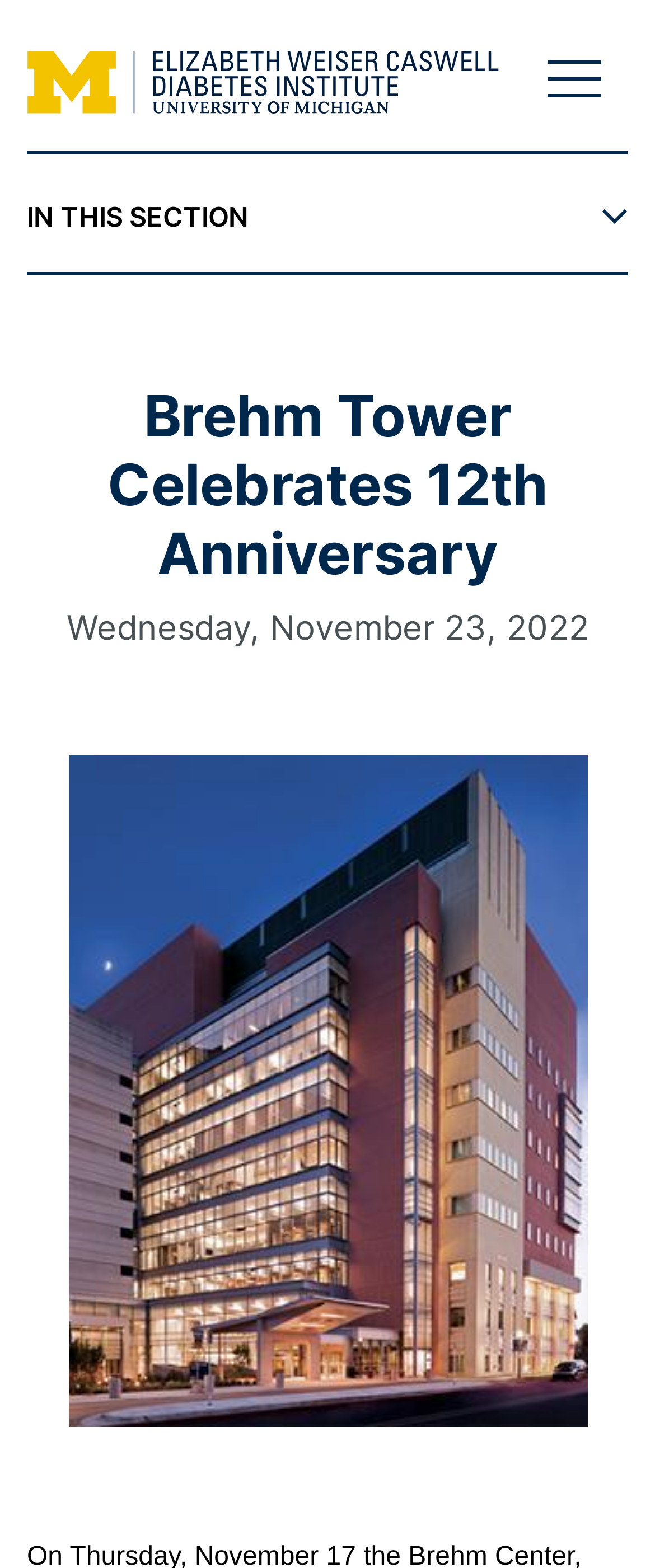Please specify the bounding box coordinates for the clickable region that will help you carry out the instruction: "go to home page".

[0.041, 0.04, 0.764, 0.061]